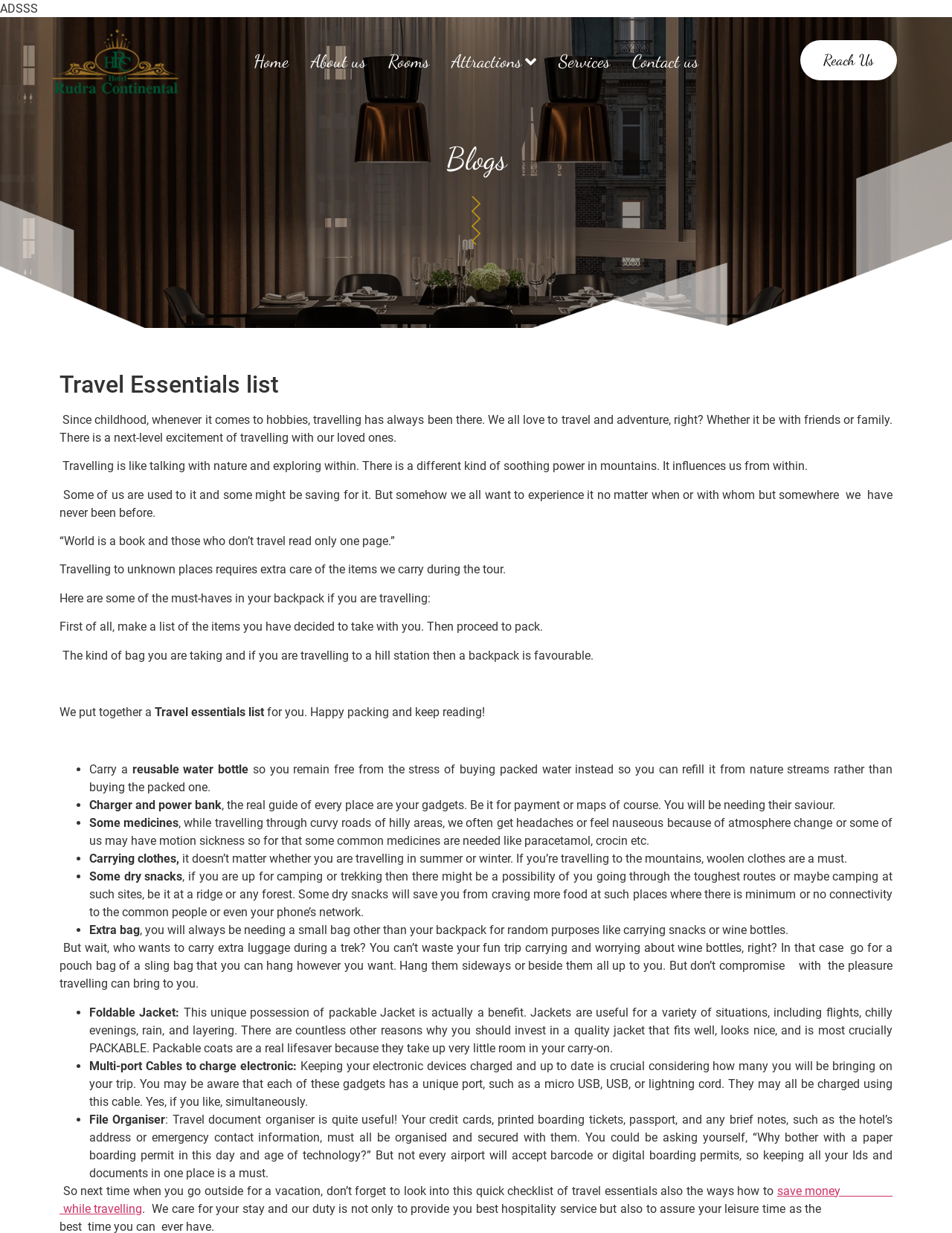Offer an in-depth caption of the entire webpage.

This webpage is about essential travel items that every traveler should have. At the top, there is a navigation menu with links to "Home", "About us", "Rooms", "Attractions", "Services", and "Contact us". Below the navigation menu, there is a button labeled "Reach Us" and a heading that says "Blogs". 

The main content of the webpage is divided into two sections. The first section is an introduction to traveling, with several paragraphs of text that discuss the joys of traveling and the importance of being prepared. The text is arranged in a single column, with each paragraph separated by a small gap.

The second section is a list of essential travel items, presented in a bulleted format. Each item is preceded by a bullet point, and the list includes items such as a reusable water bottle, charger and power bank, medicines, dry snacks, clothes, and more. Each item is described in a few sentences, explaining why it is essential for traveling.

The list of travel items takes up most of the webpage, with each item arranged in a vertical column. The text is well-spaced, making it easy to read. There are no images on the webpage, but the text is engaging and informative, providing useful tips and advice for travelers.